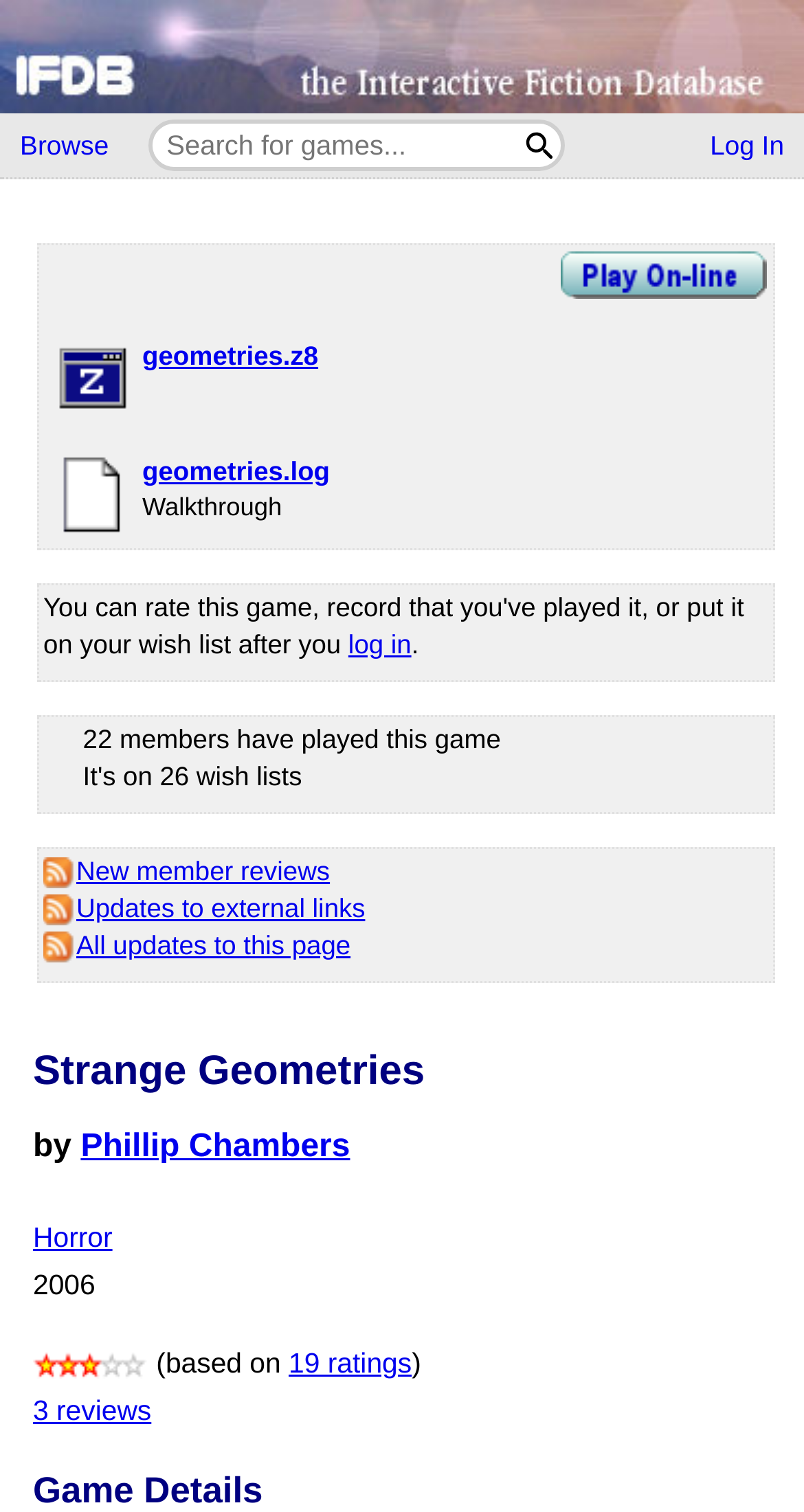Determine the bounding box coordinates for the area that should be clicked to carry out the following instruction: "View reviews".

[0.041, 0.922, 0.188, 0.943]